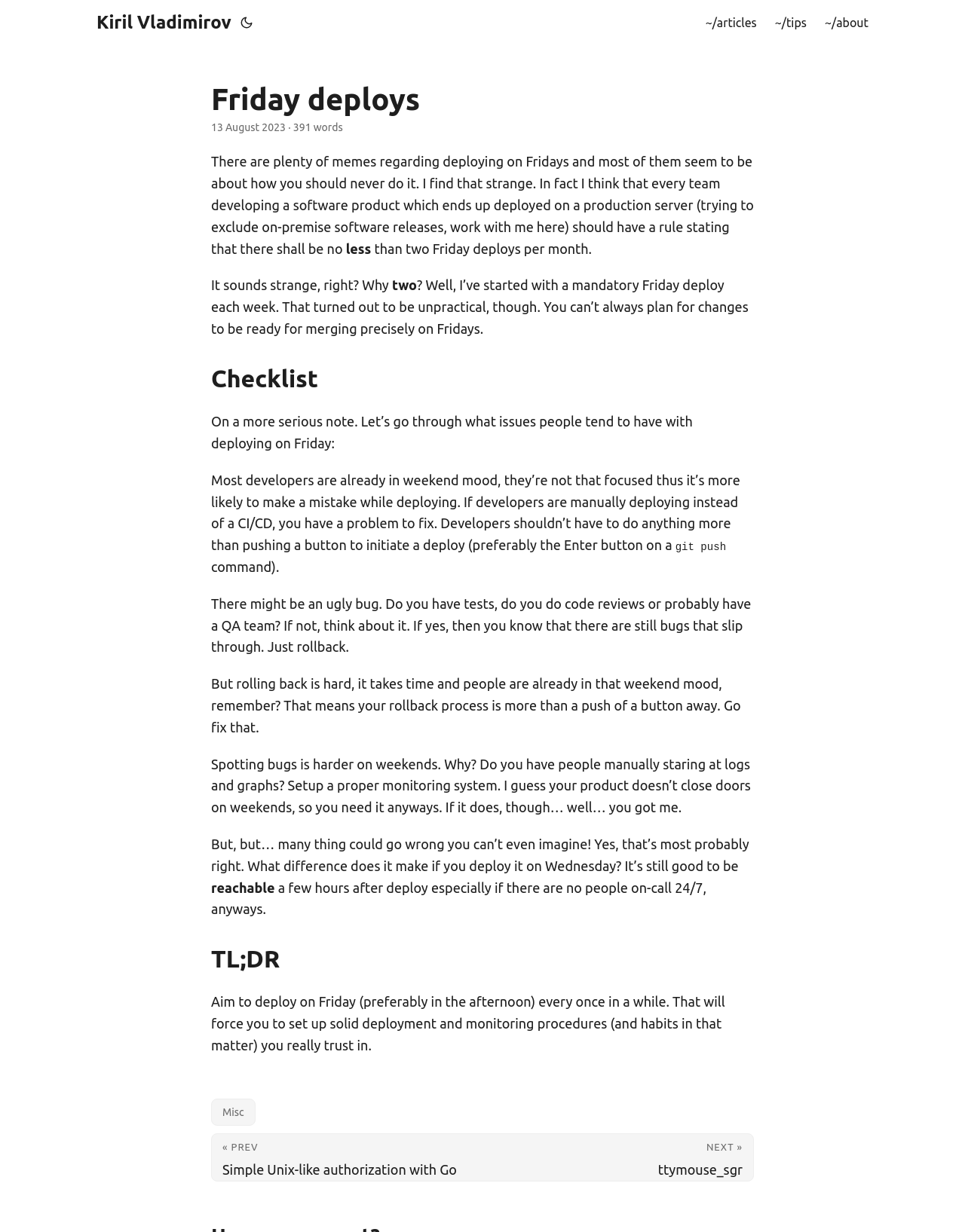What is the date of the article?
Answer the question in a detailed and comprehensive manner.

The date of the article can be found by looking at the header section of the webpage, where the text '13 August 2023' is located, indicating the date the article was published.